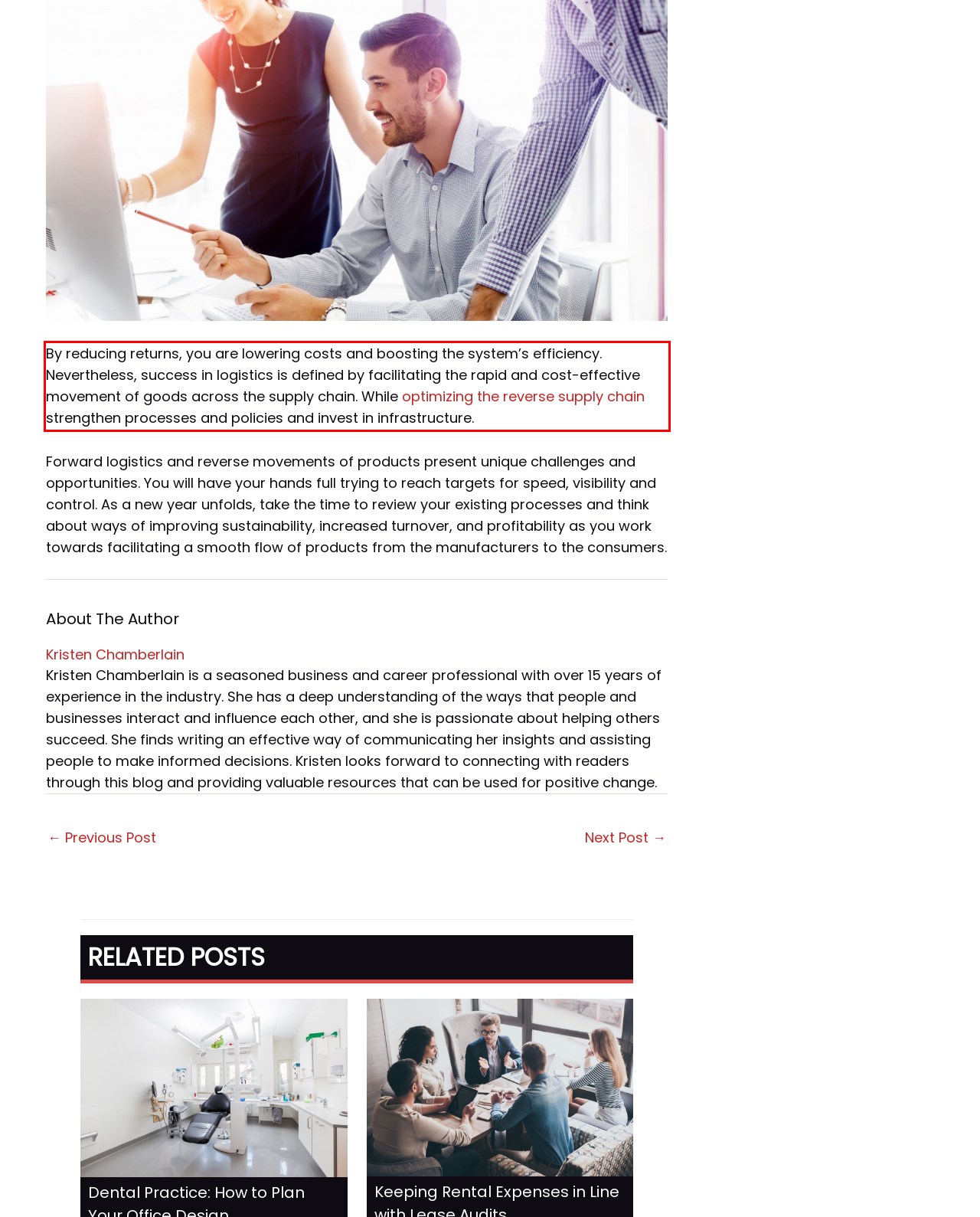Please examine the webpage screenshot and extract the text within the red bounding box using OCR.

By reducing returns, you are lowering costs and boosting the system’s efficiency. Nevertheless, success in logistics is defined by facilitating the rapid and cost-effective movement of goods across the supply chain. While optimizing the reverse supply chain strengthen processes and policies and invest in infrastructure.